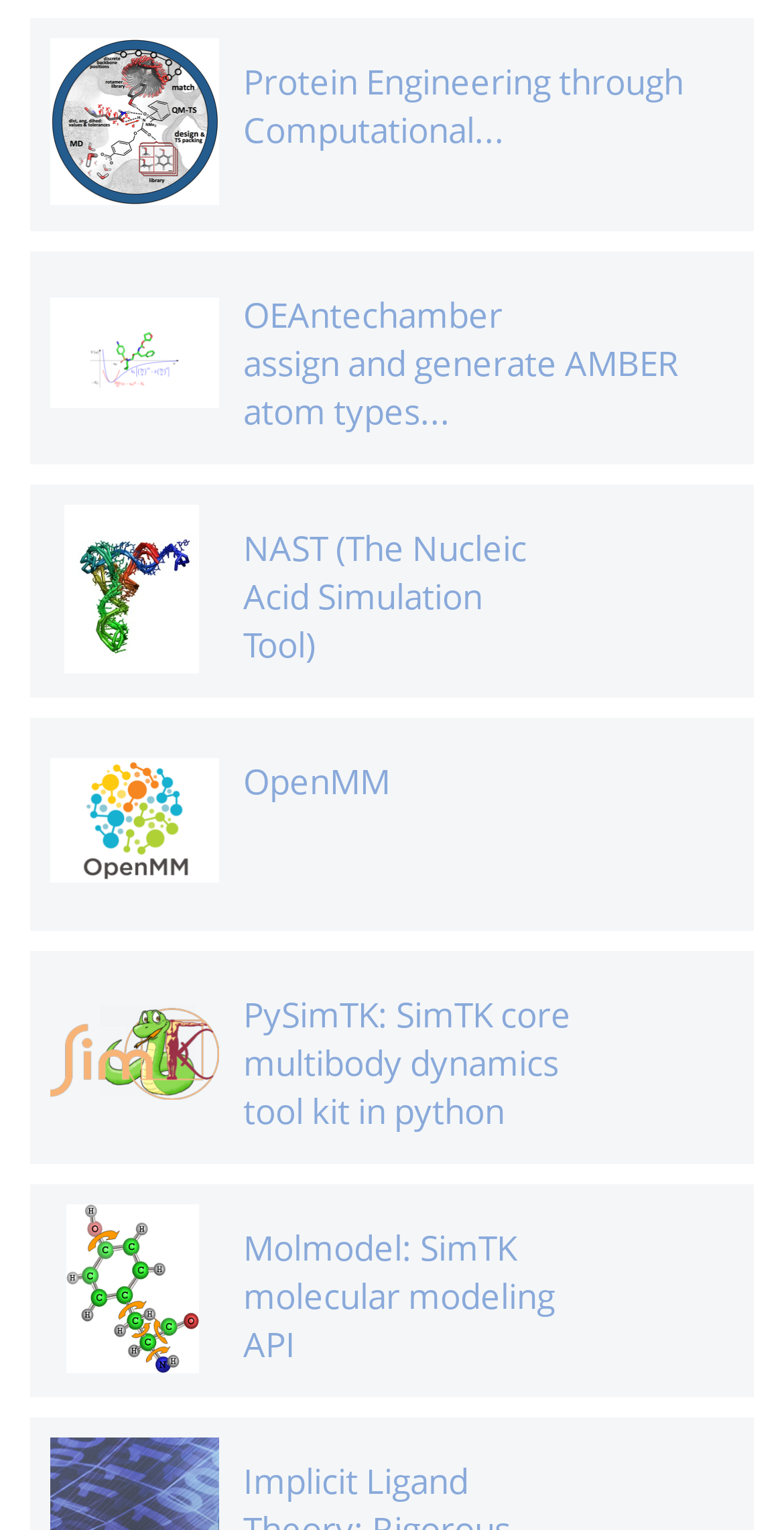Using a single word or phrase, answer the following question: 
What is the text of the last link?

Molmodel: SimTK molecular modeling API